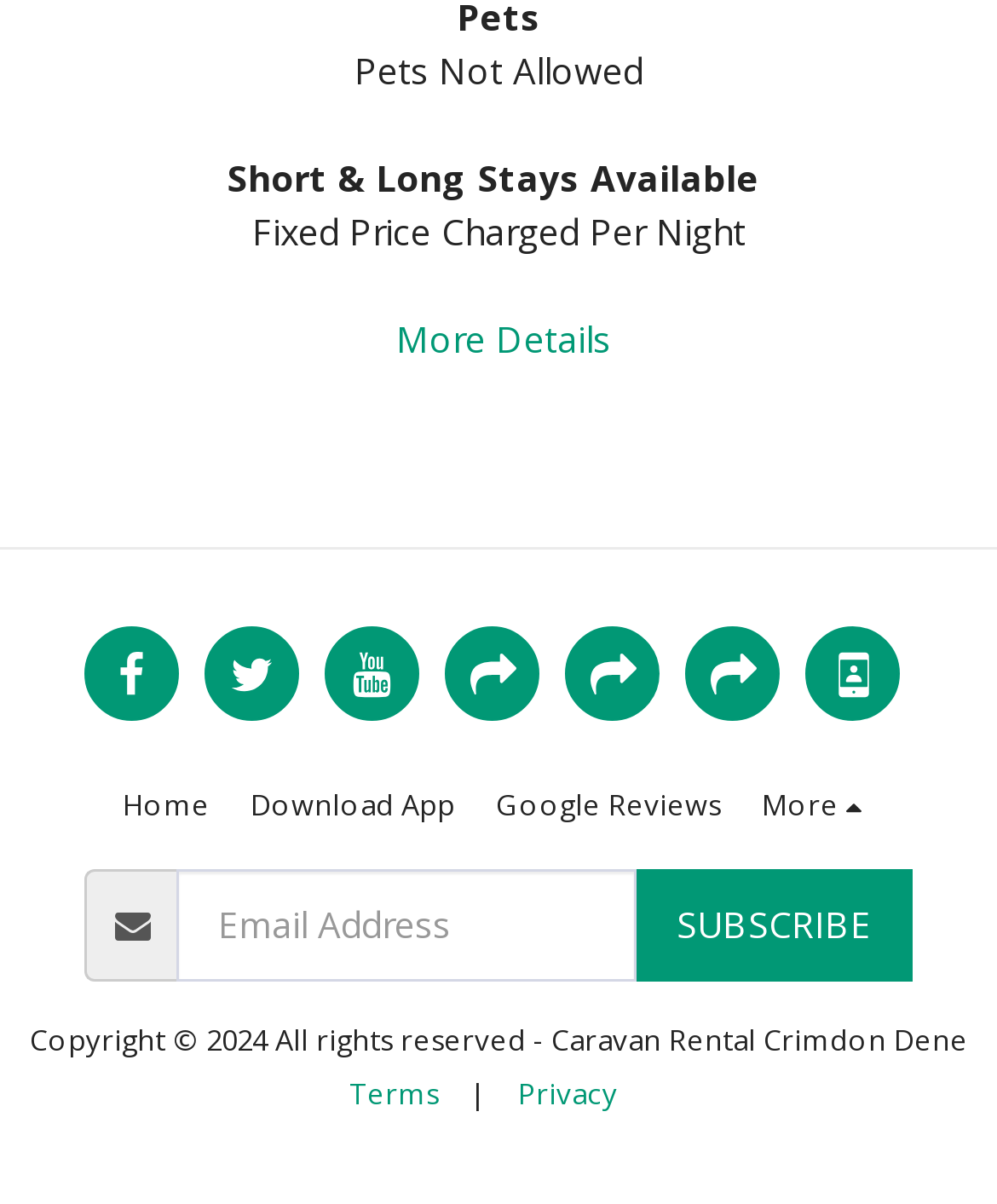Please identify the coordinates of the bounding box for the clickable region that will accomplish this instruction: "Click on More Details".

[0.397, 0.262, 0.613, 0.302]